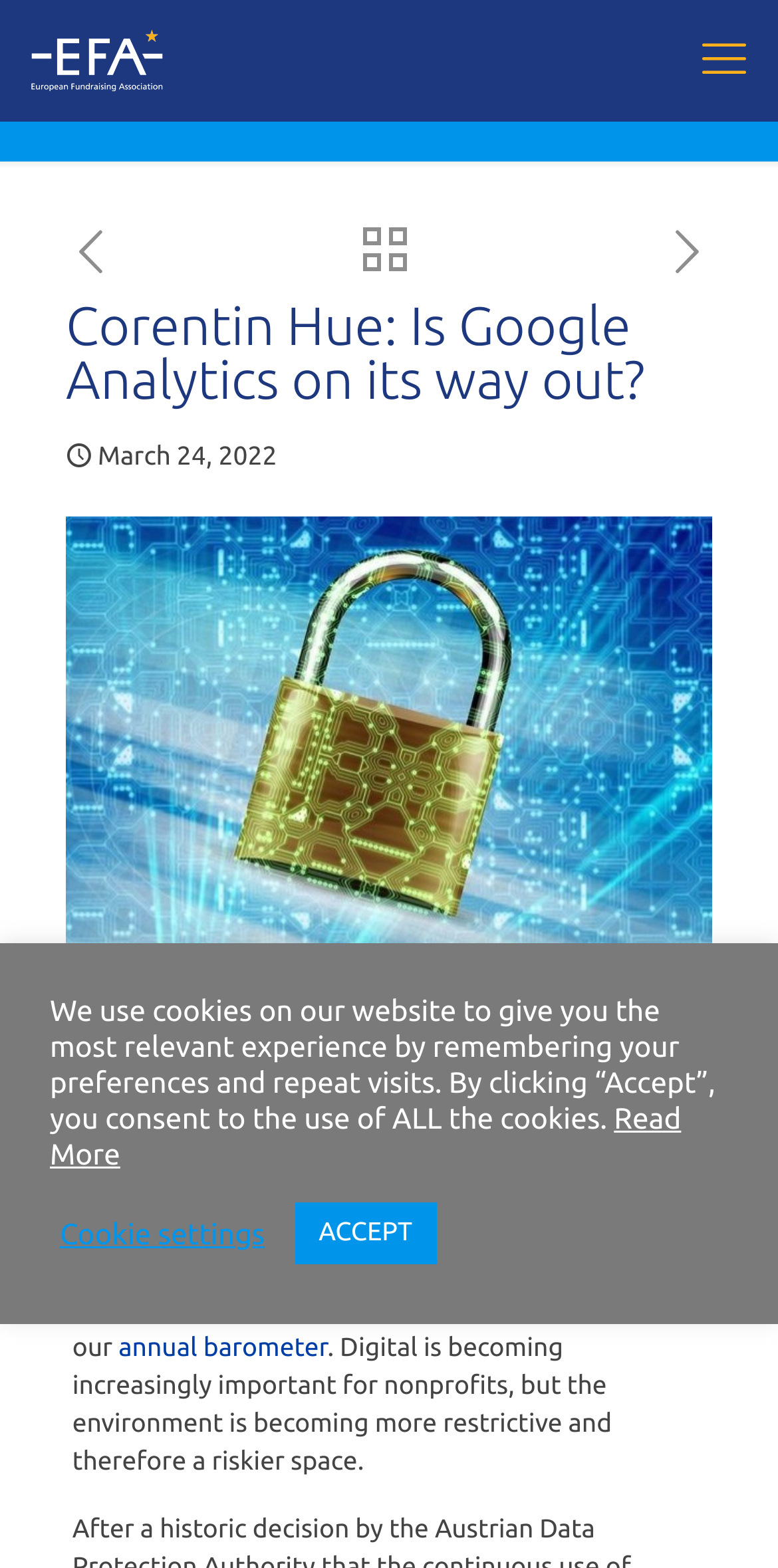Specify the bounding box coordinates of the element's area that should be clicked to execute the given instruction: "Go to the home page". The coordinates should be four float numbers between 0 and 1, i.e., [left, top, right, bottom].

None